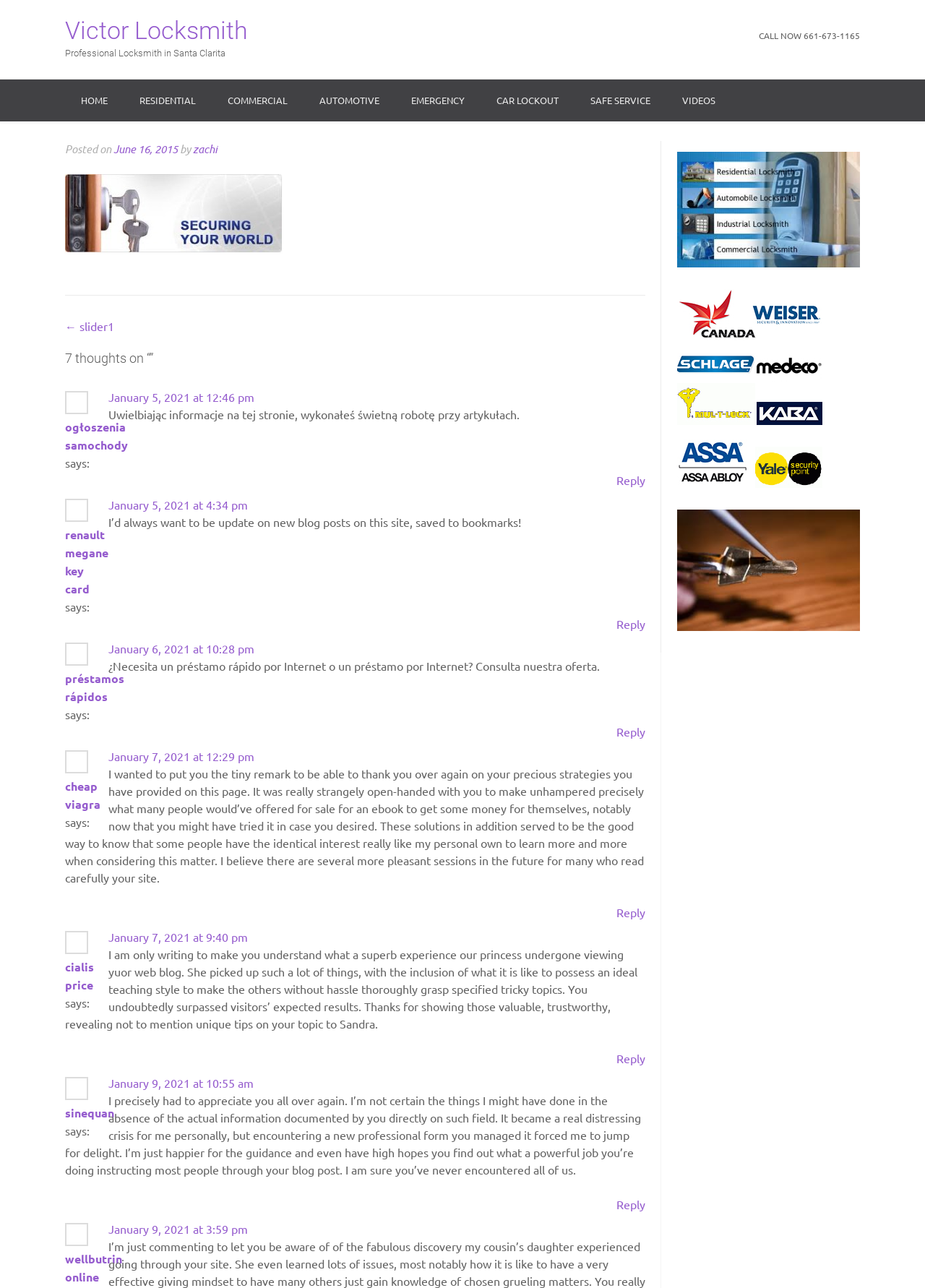Please identify the bounding box coordinates of the clickable element to fulfill the following instruction: "Click on 'Reply to ogłoszenia samochody'". The coordinates should be four float numbers between 0 and 1, i.e., [left, top, right, bottom].

[0.666, 0.367, 0.698, 0.378]